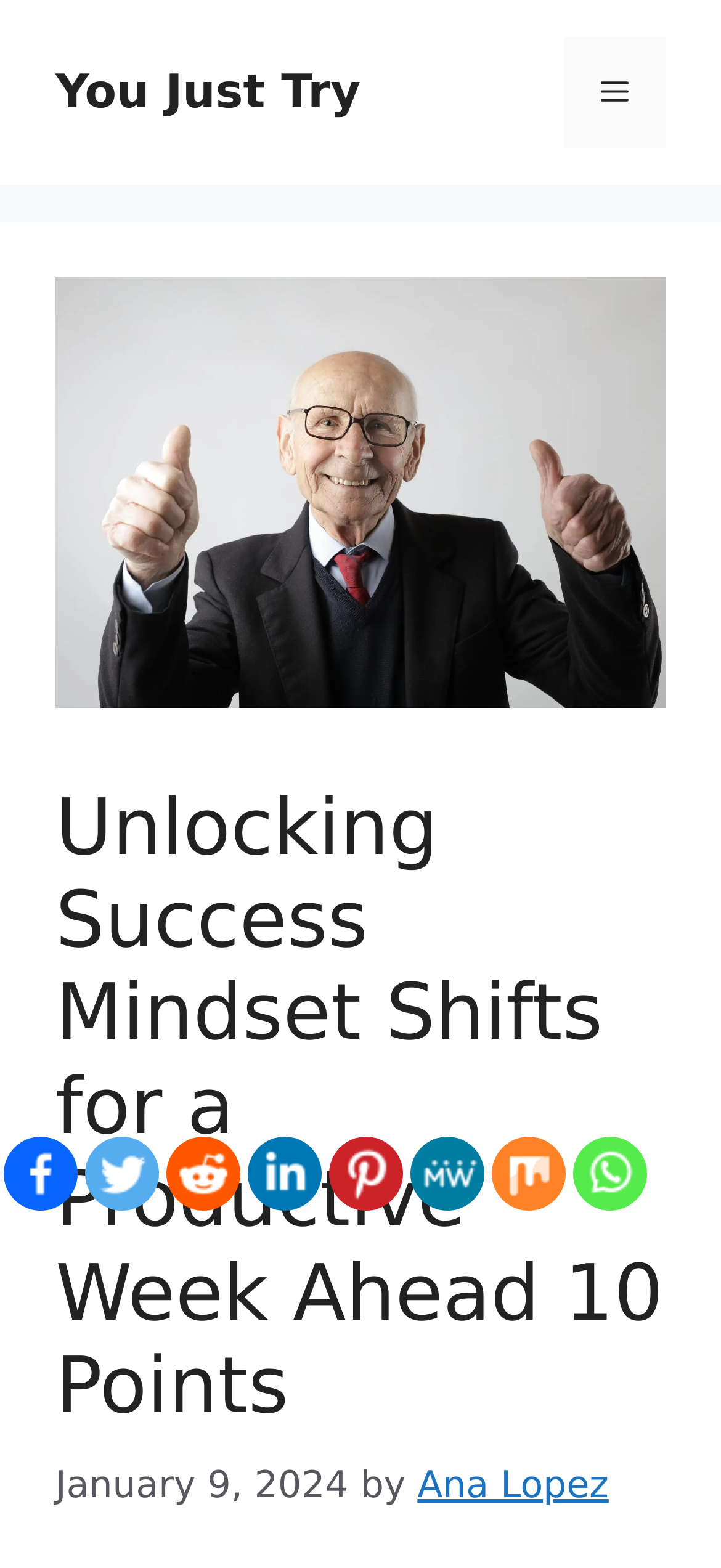Determine the coordinates of the bounding box that should be clicked to complete the instruction: "Share on Facebook". The coordinates should be represented by four float numbers between 0 and 1: [left, top, right, bottom].

[0.0, 0.752, 0.113, 0.78]